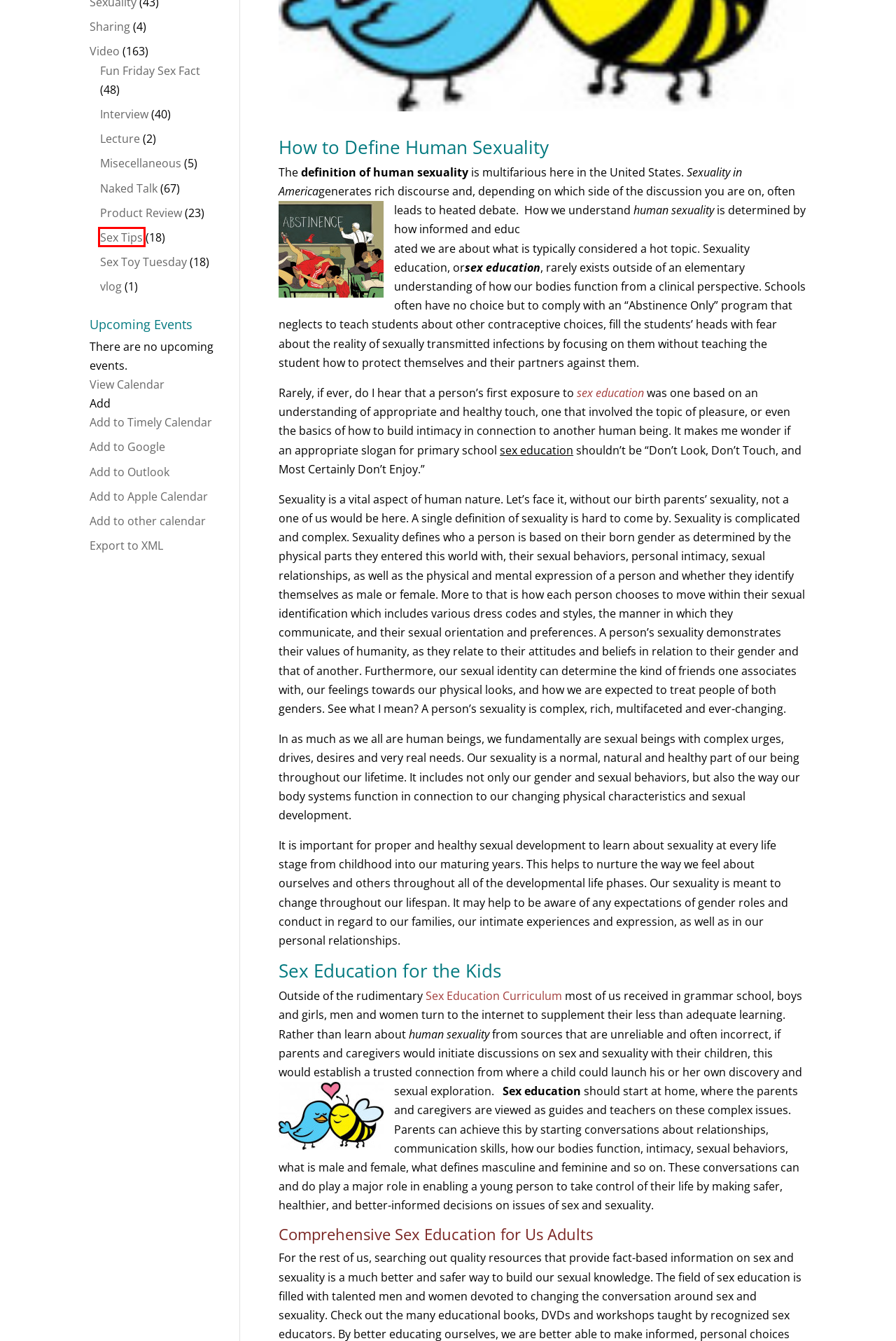With the provided webpage screenshot containing a red bounding box around a UI element, determine which description best matches the new webpage that appears after clicking the selected element. The choices are:
A. Naked Talk Archives - Beyond the Bedroom Events
B. Video Archives - Beyond the Bedroom Events
C. vlog Archives - Beyond the Bedroom Events
D. Misecellaneous Archives - Beyond the Bedroom Events
E. Sex Toy Tuesday Archives - Beyond the Bedroom Events
F. Lecture Archives - Beyond the Bedroom Events
G. Sex Tips Archives - Beyond the Bedroom Events
H. Fun Friday Sex Fact Archives - Beyond the Bedroom Events

G